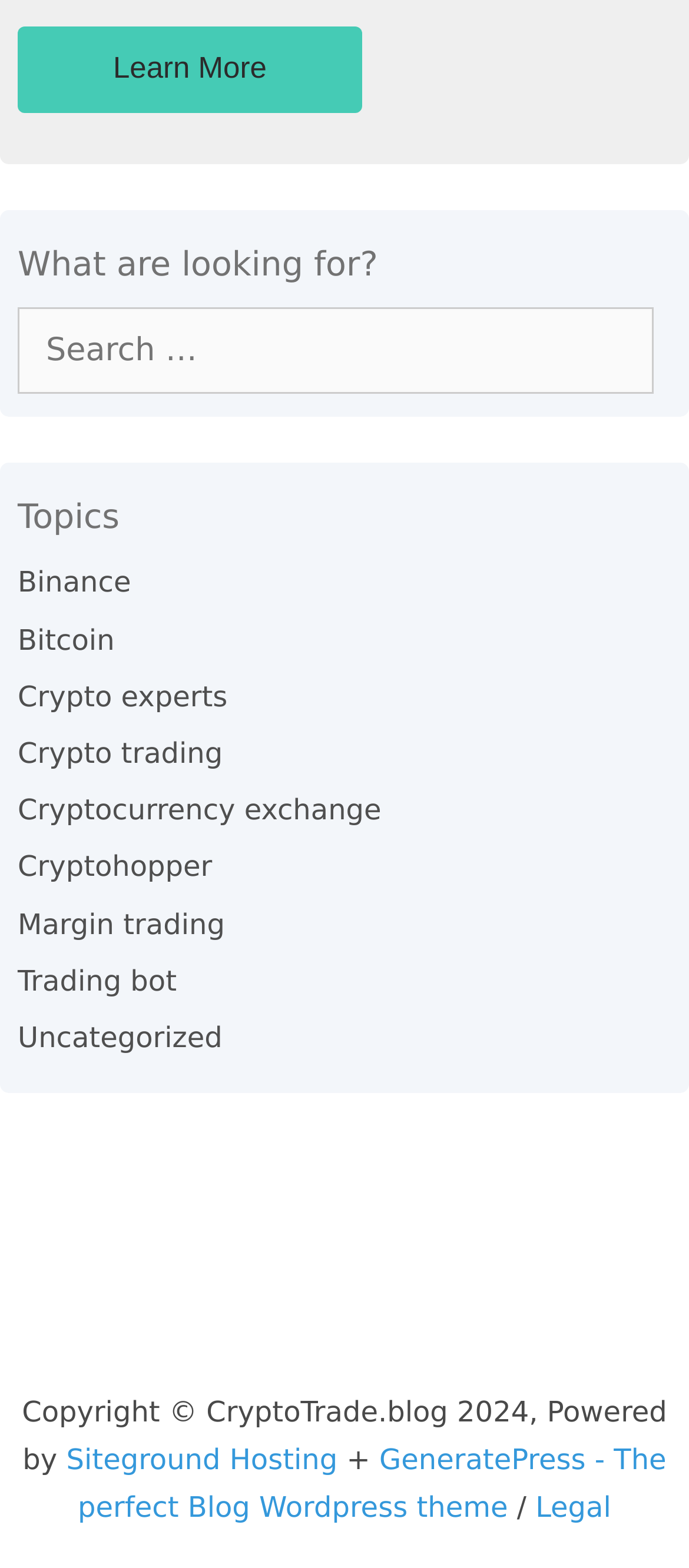Find the bounding box coordinates for the area that must be clicked to perform this action: "Visit the Binance page".

[0.026, 0.361, 0.19, 0.382]